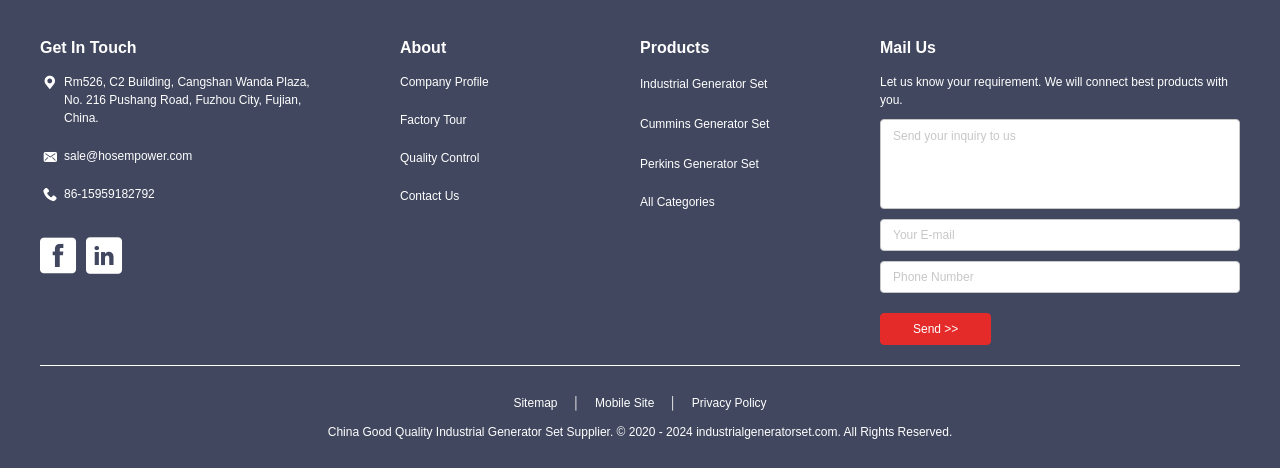Pinpoint the bounding box coordinates for the area that should be clicked to perform the following instruction: "Enter your email in the 'Your E-mail' field".

[0.688, 0.468, 0.969, 0.536]